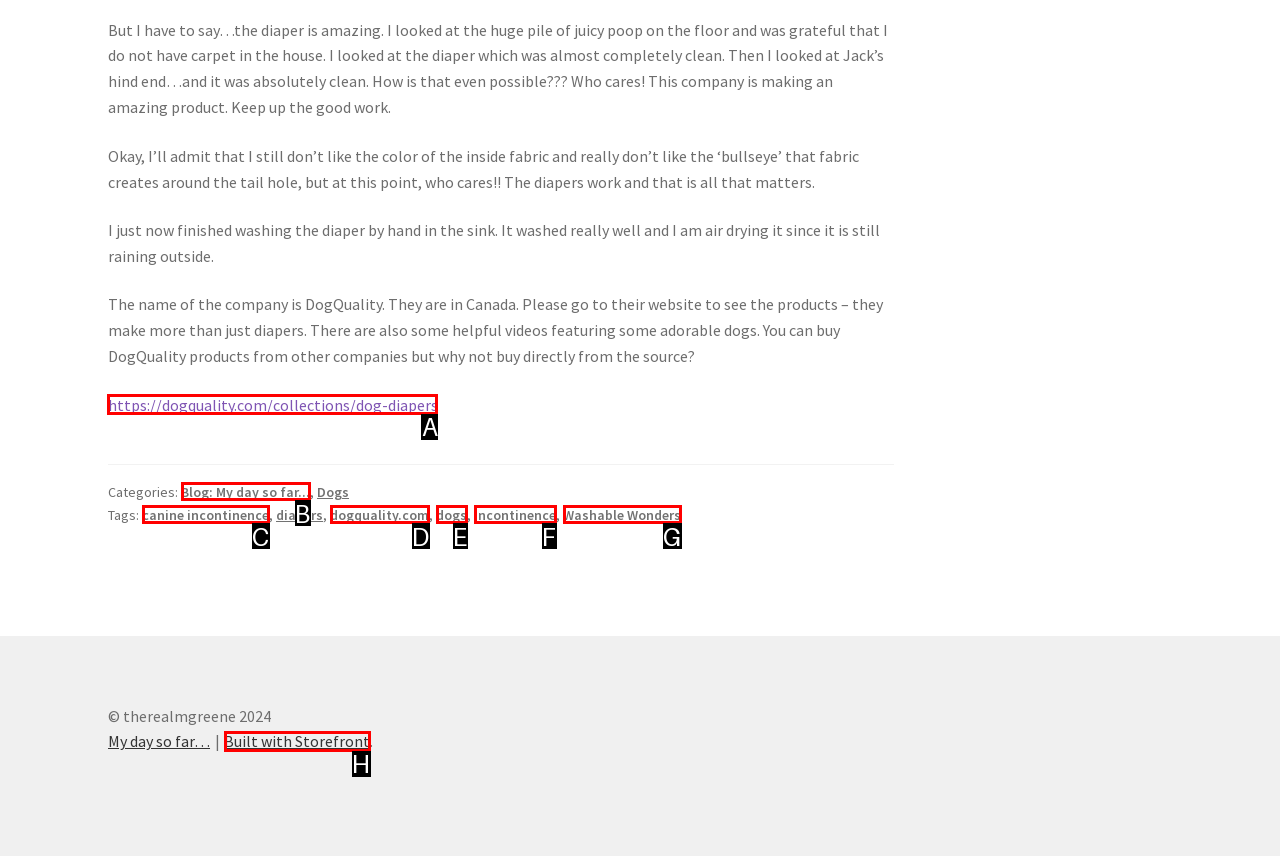Determine the letter of the UI element I should click on to complete the task: Subscribe to the blog via email from the provided choices in the screenshot.

None